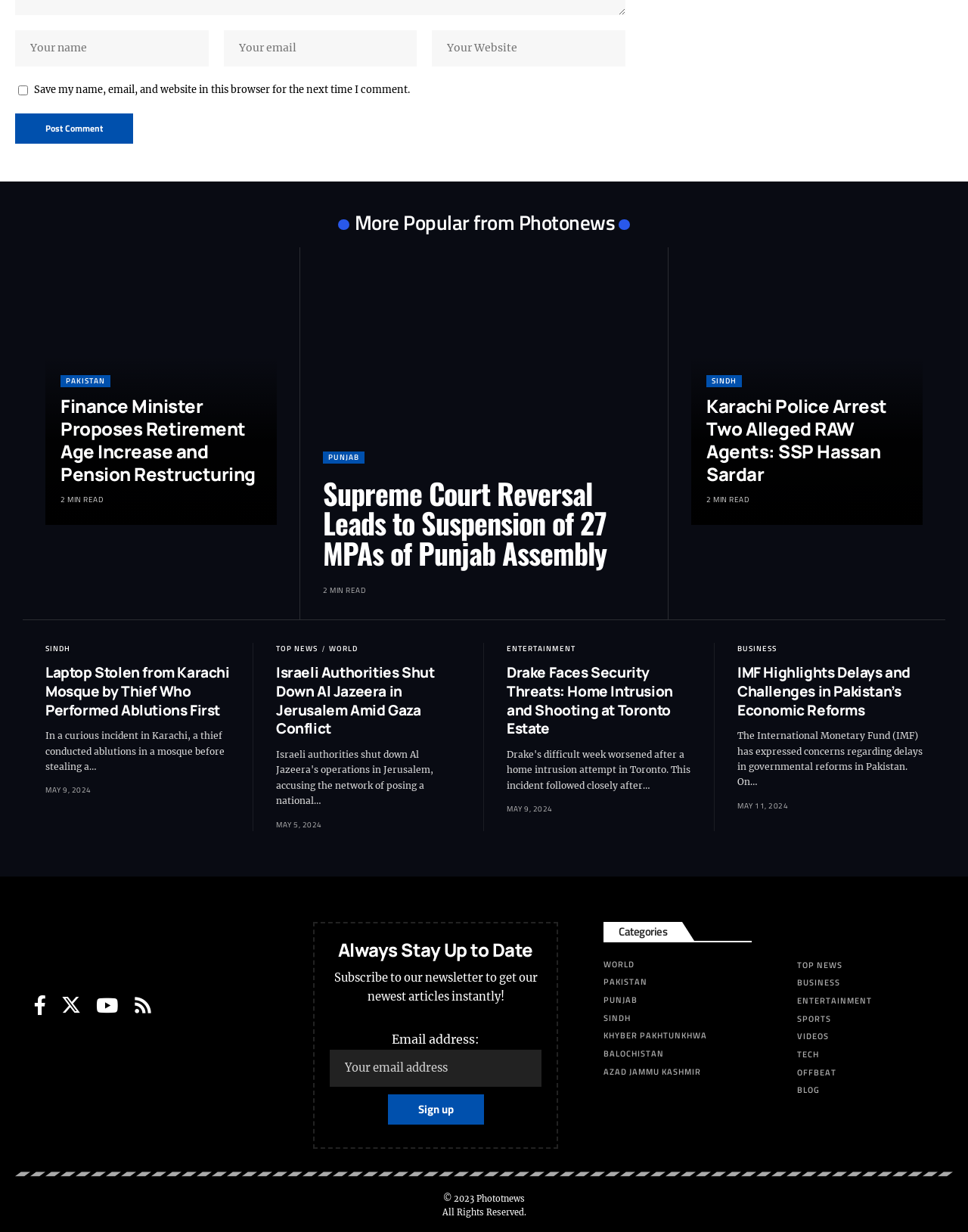Could you please study the image and provide a detailed answer to the question:
What is the category of the news article 'Pakistan Economic Reforms'?

The news article 'Pakistan Economic Reforms' is categorized under 'PAKISTAN' as it is listed under the 'PAKISTAN' category in the webpage.